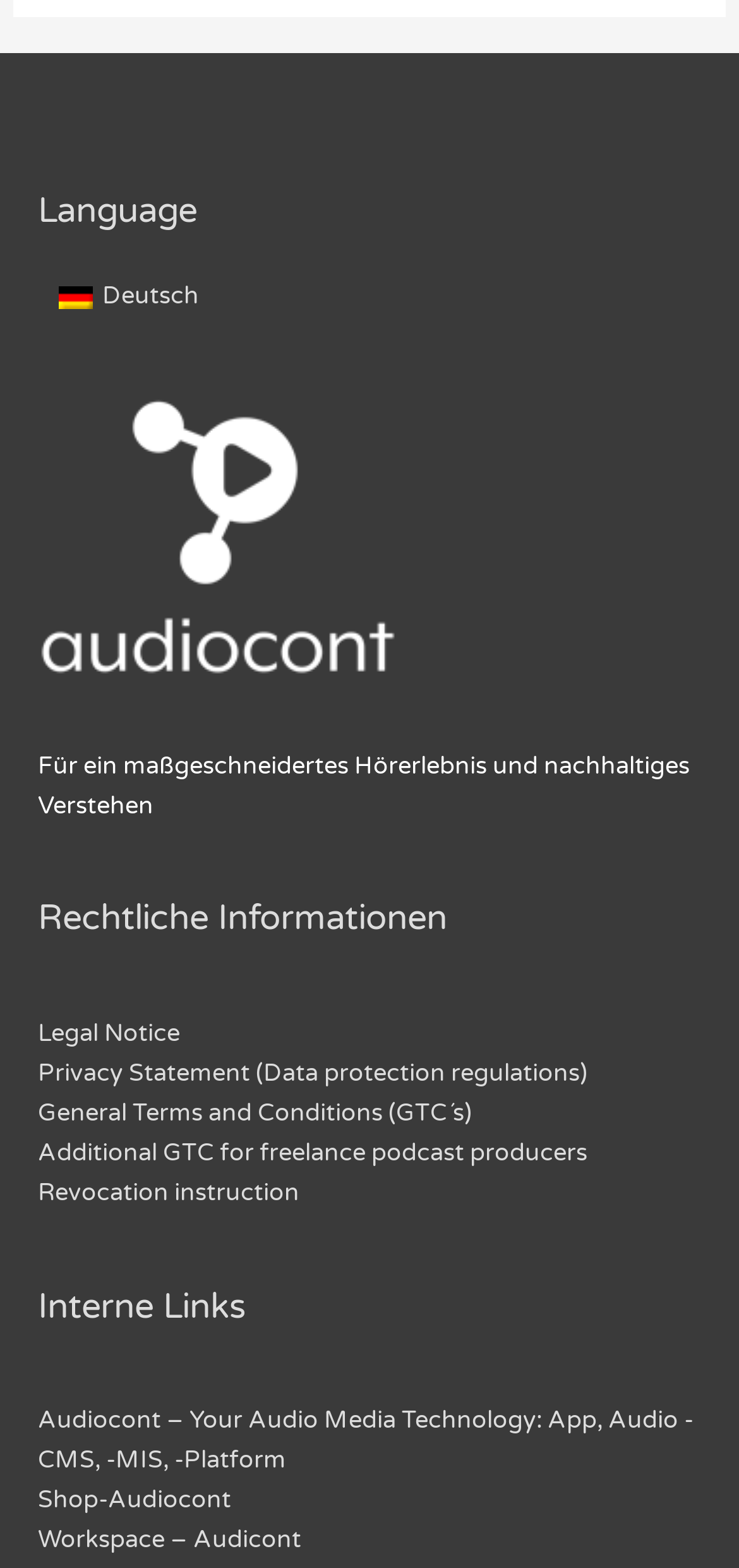How many links are in the navigation menu?
Please use the visual content to give a single word or phrase answer.

5